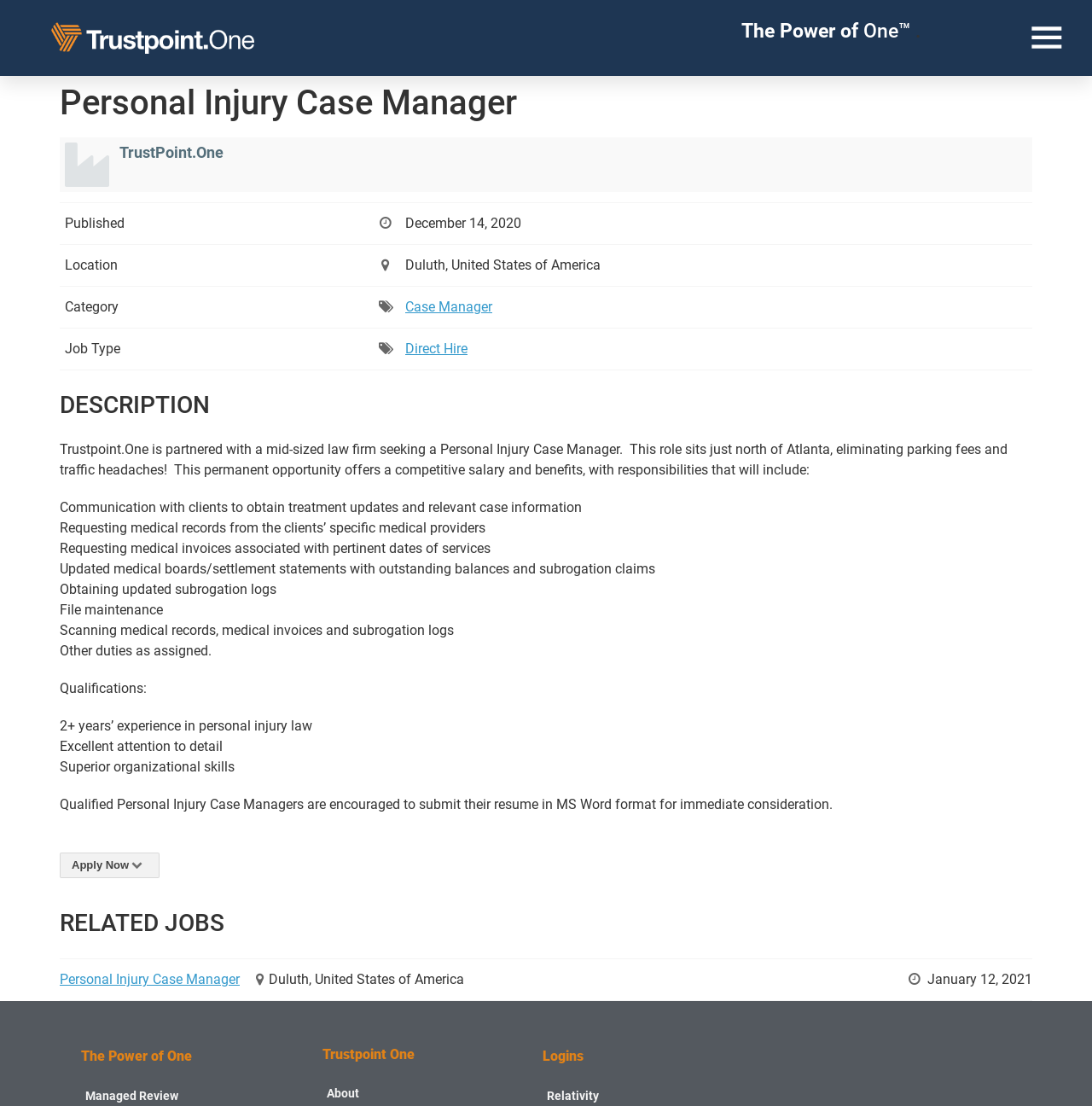How many years of experience are required for the role?
Please ensure your answer is as detailed and informative as possible.

The experience requirement is mentioned in the 'Qualifications' section of the webpage, which specifies '2+ years’ experience in personal injury law'.